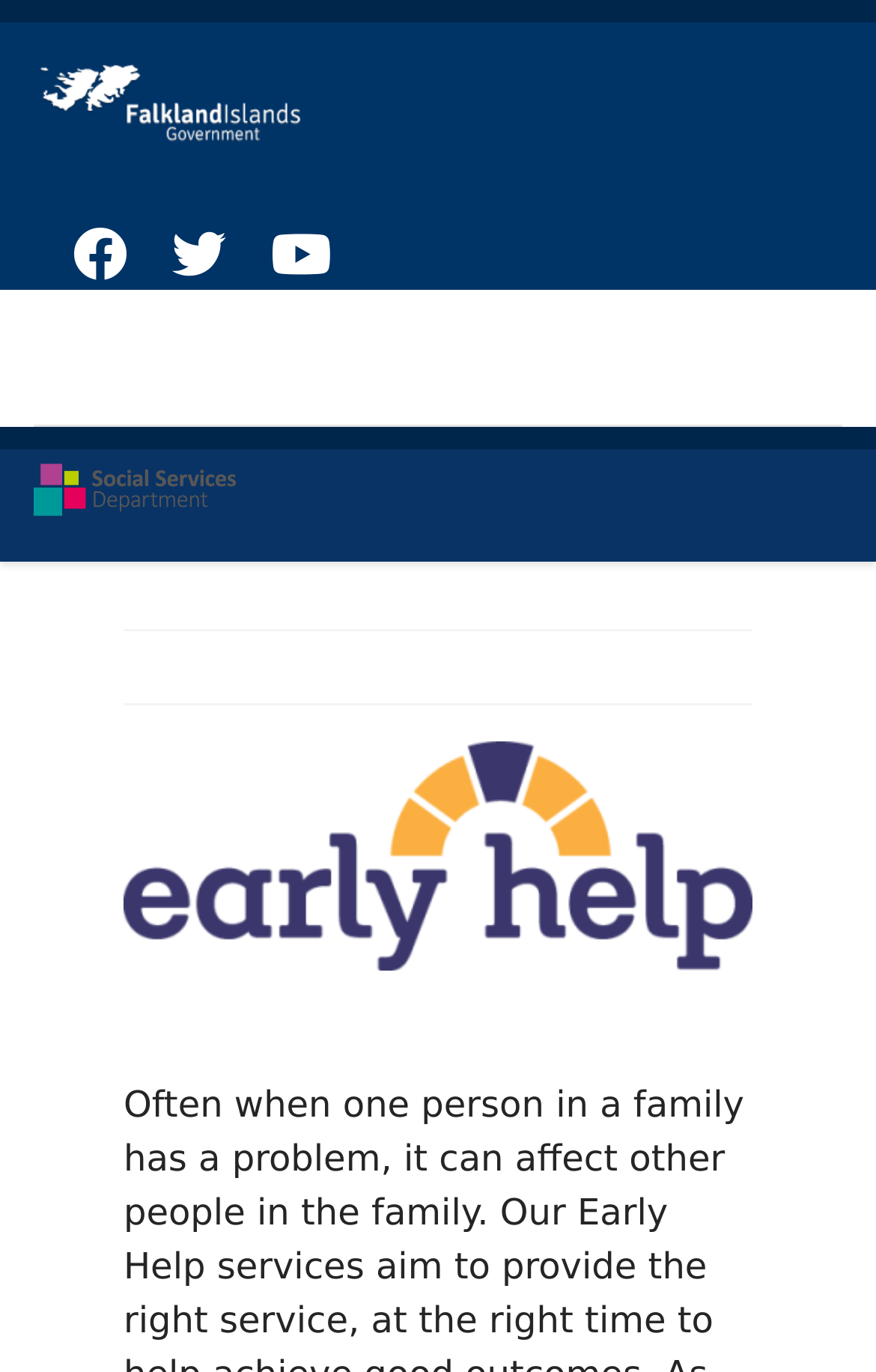Given the element description: "alt="fig topbanner logo"", predict the bounding box coordinates of the UI element it refers to, using four float numbers between 0 and 1, i.e., [left, top, right, bottom].

[0.038, 0.041, 0.962, 0.106]